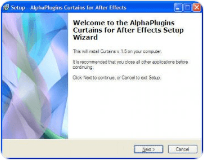Provide a comprehensive description of the image.

The image displays a setup wizard for AlphaPlugins Curtains, specifically designed for Adobe After Effects. The window is titled "Welcome to the AlphaPlugins Curtains for After Effects Setup Wizard" and indicates that version 1.5 of the plugin will be installed on the user’s computer. 

It emphasizes the importance of closing other applications before proceeding with the installation for optimal performance. At the bottom of the window, there are two buttons: "Next" to continue with the setup process and "Cancel" to exit the installation. The overall interface is reminiscent of classic Windows XP aesthetics, characterized by a clean layout and a calming color palette designed to guide users seamlessly through the installation process.